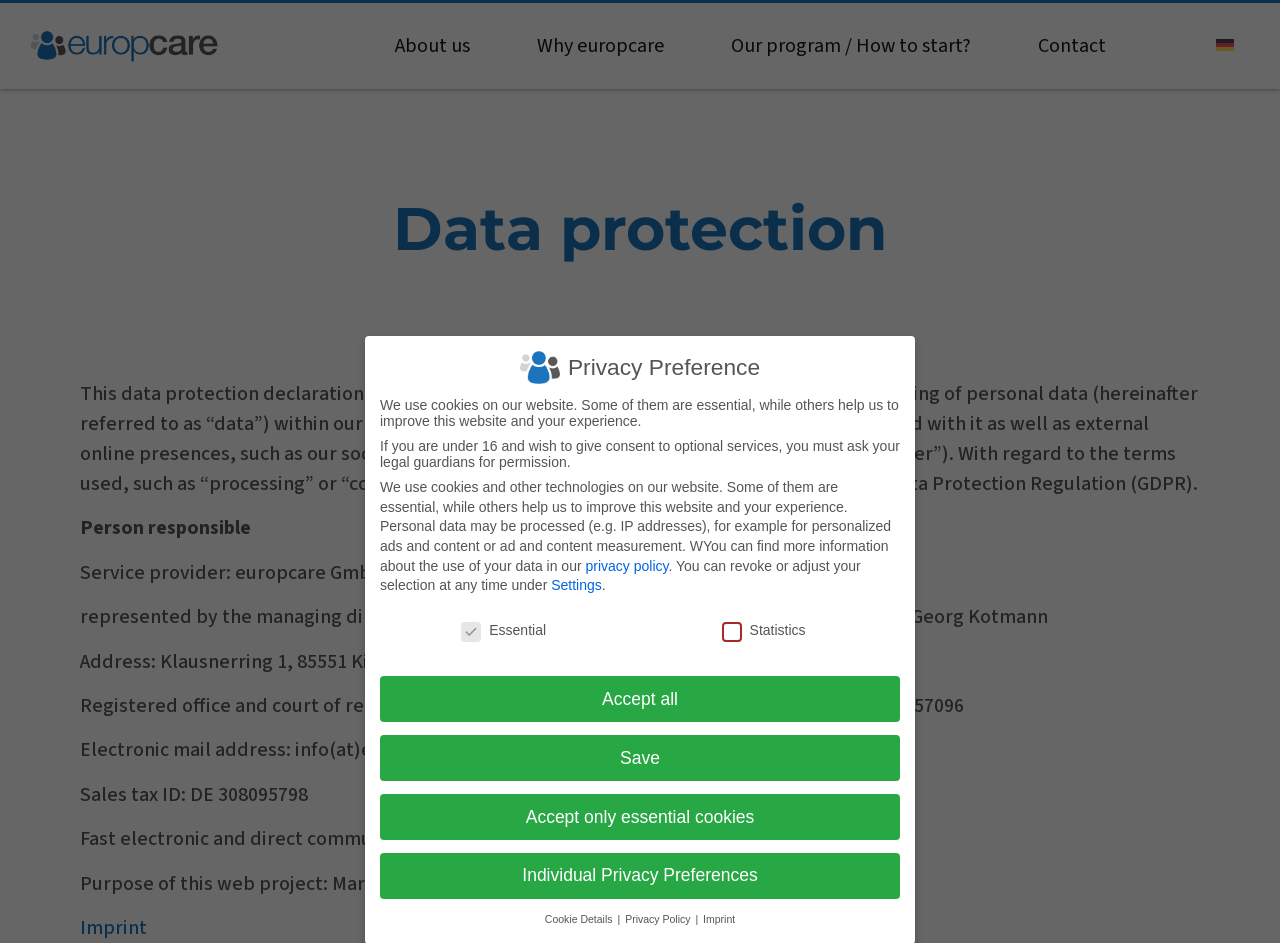Calculate the bounding box coordinates of the UI element given the description: "Individual Privacy Preferences".

[0.297, 0.905, 0.703, 0.954]